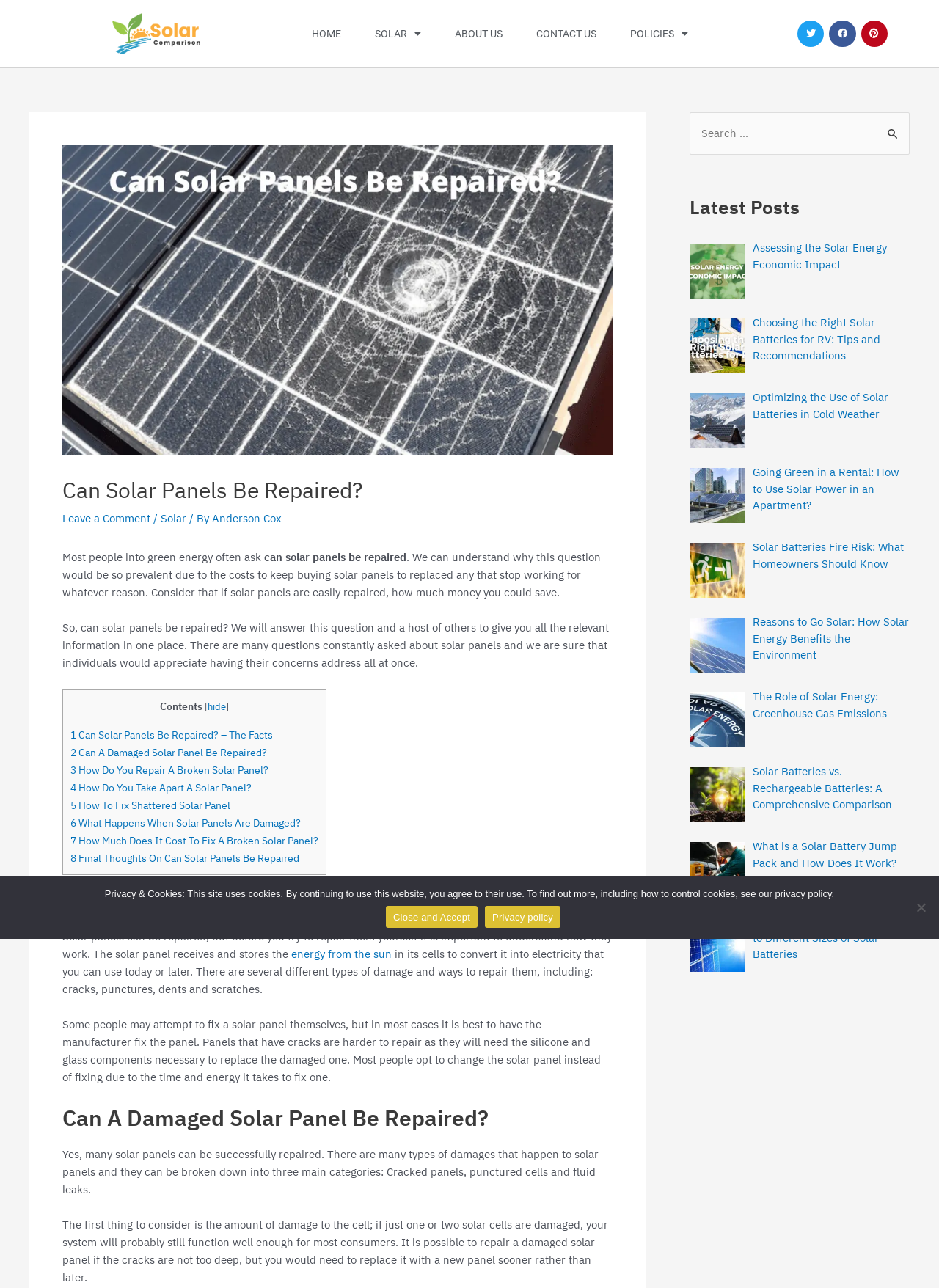How many social media links are there in the top navigation bar?
Please provide a single word or phrase based on the screenshot.

3